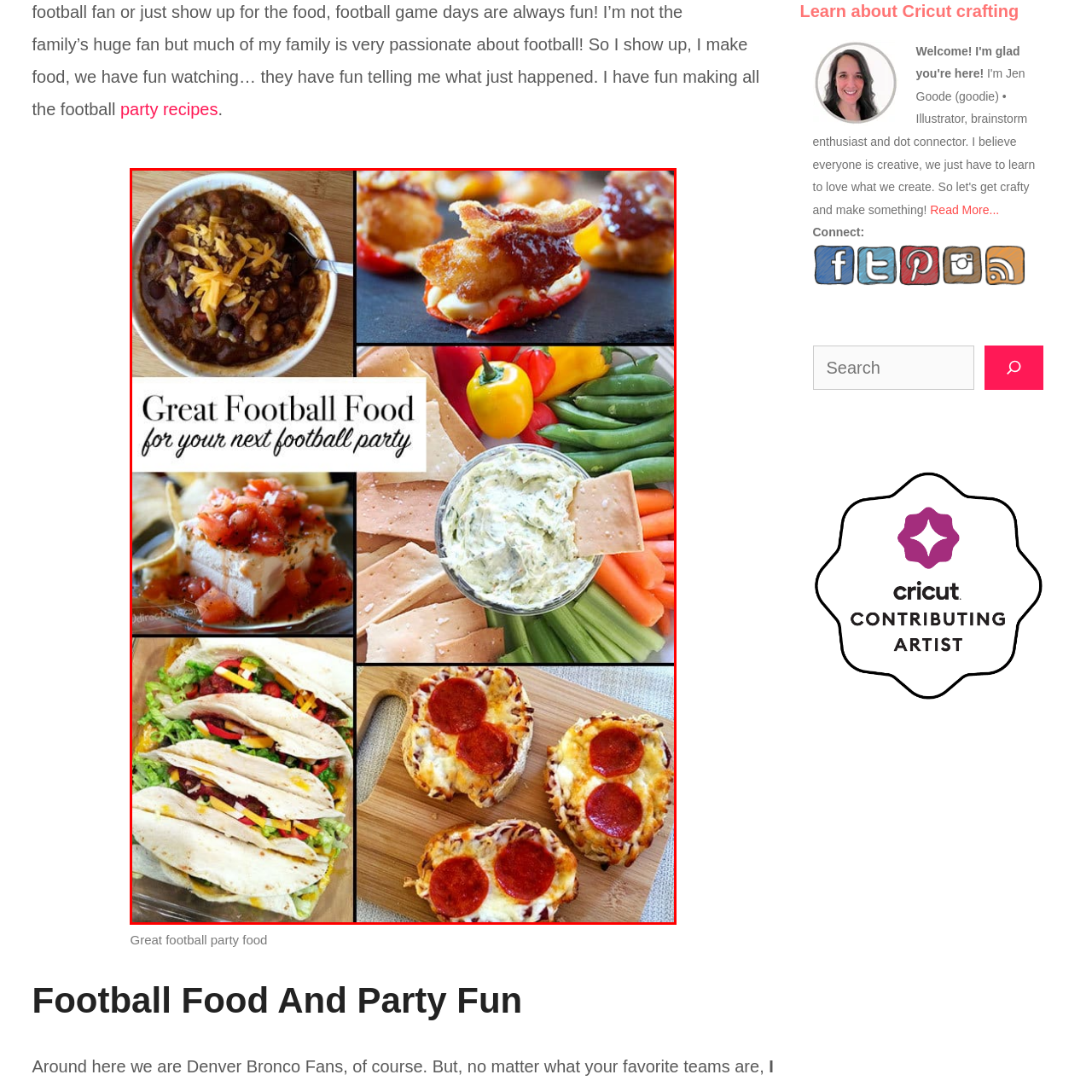Observe the content highlighted by the red box and supply a one-word or short phrase answer to the question: What is the purpose of the food display?

Football party